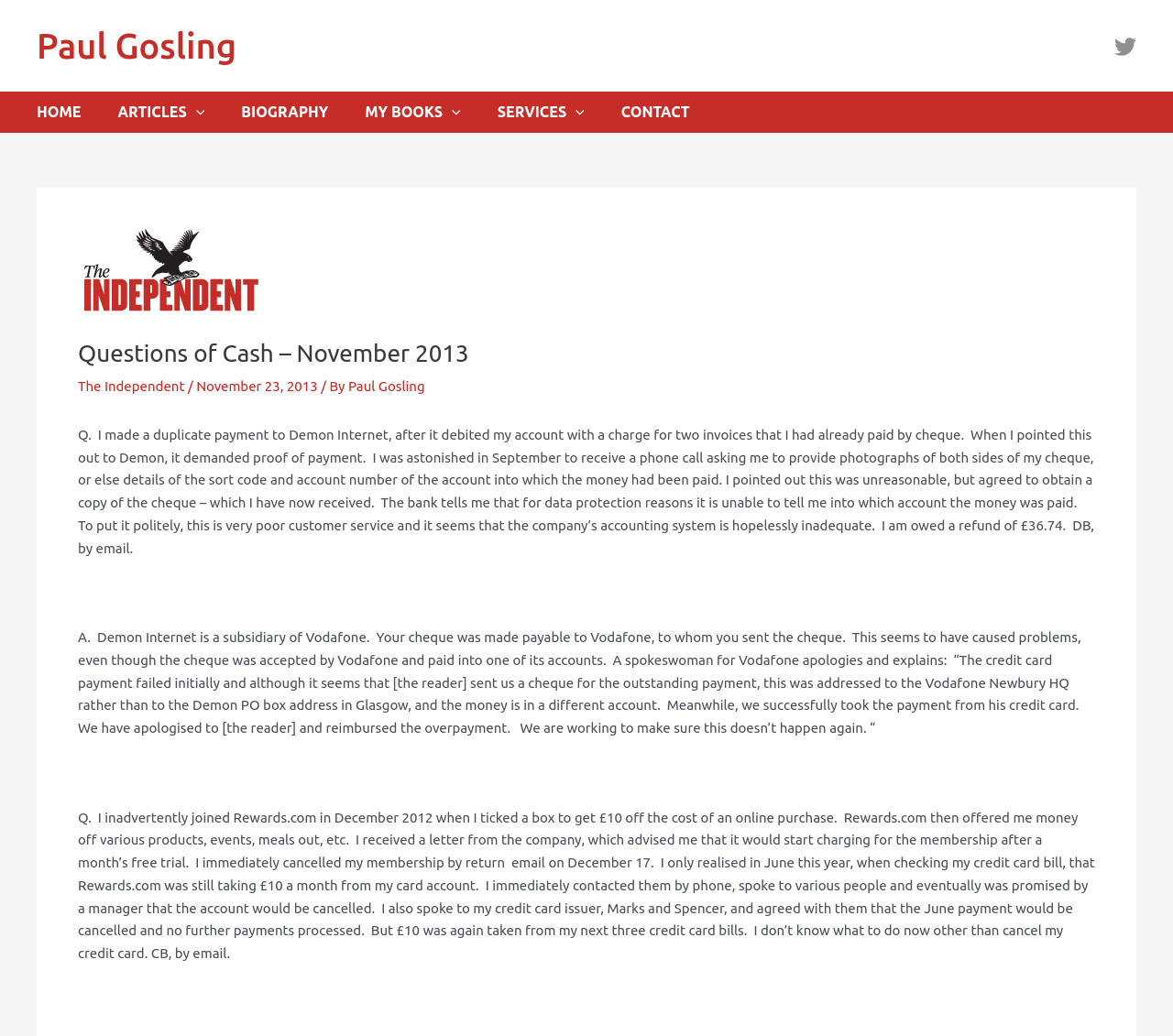Answer with a single word or phrase: 
How much is the refund owed to DB?

£36.74